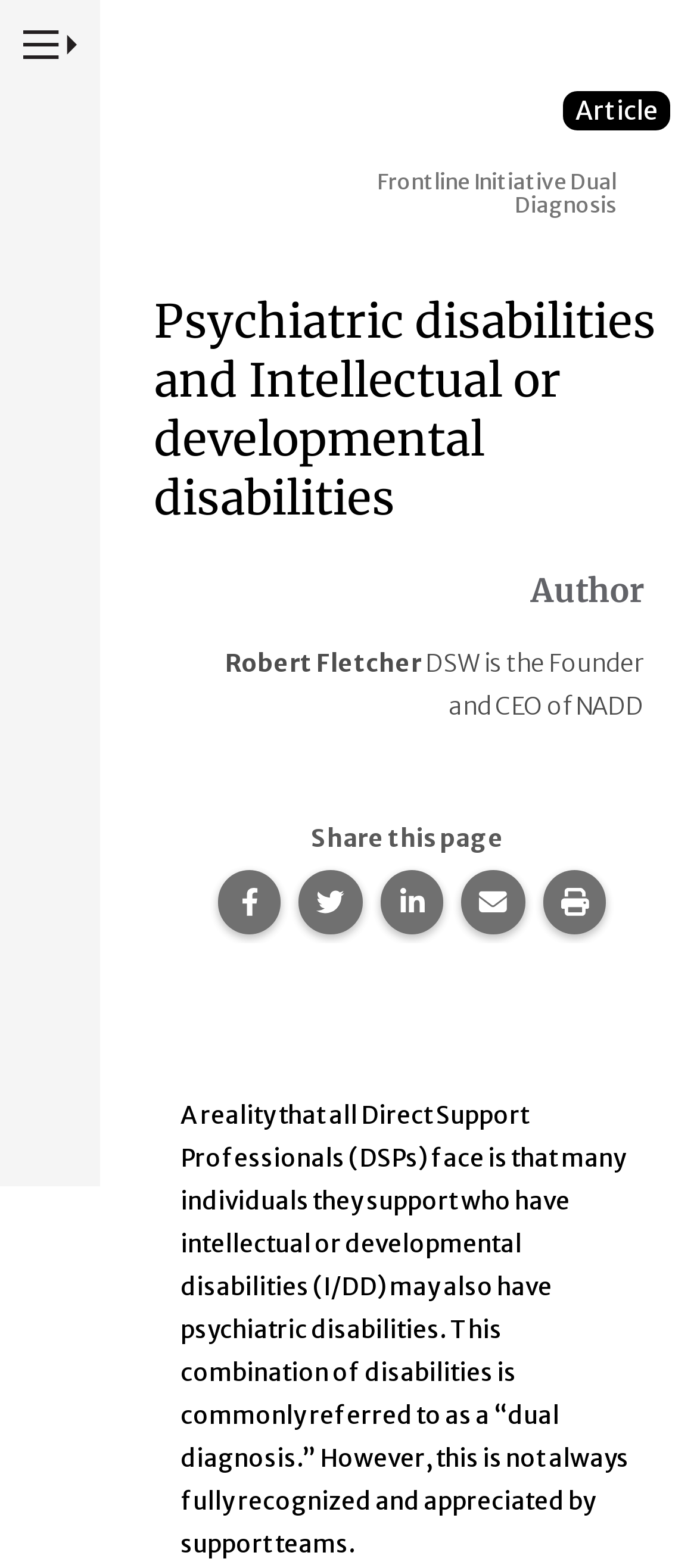Respond with a single word or phrase to the following question: Who is the author of the article?

Robert Fletcher